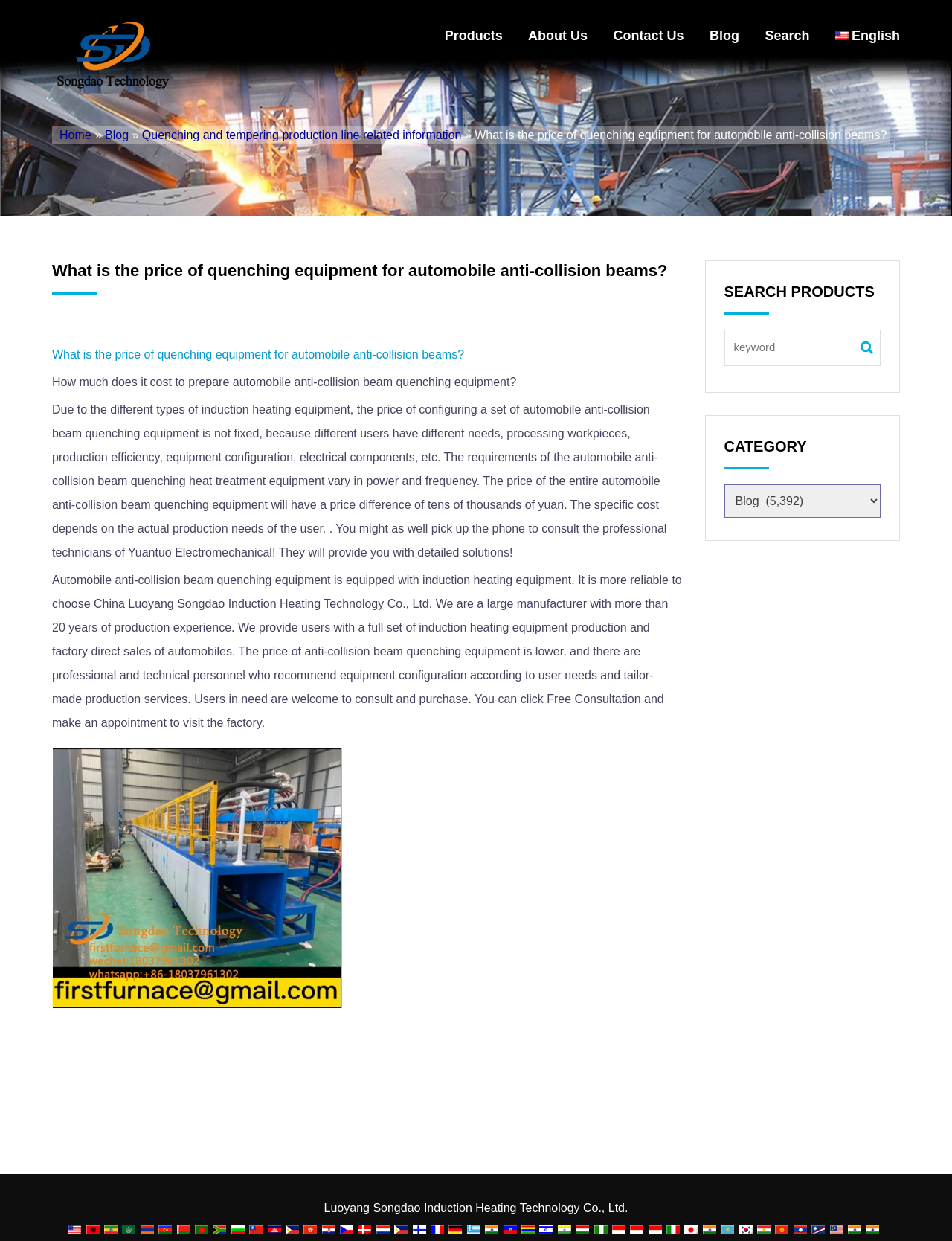Can you find the bounding box coordinates for the UI element given this description: "Blog"? Provide the coordinates as four float numbers between 0 and 1: [left, top, right, bottom].

[0.745, 0.022, 0.777, 0.036]